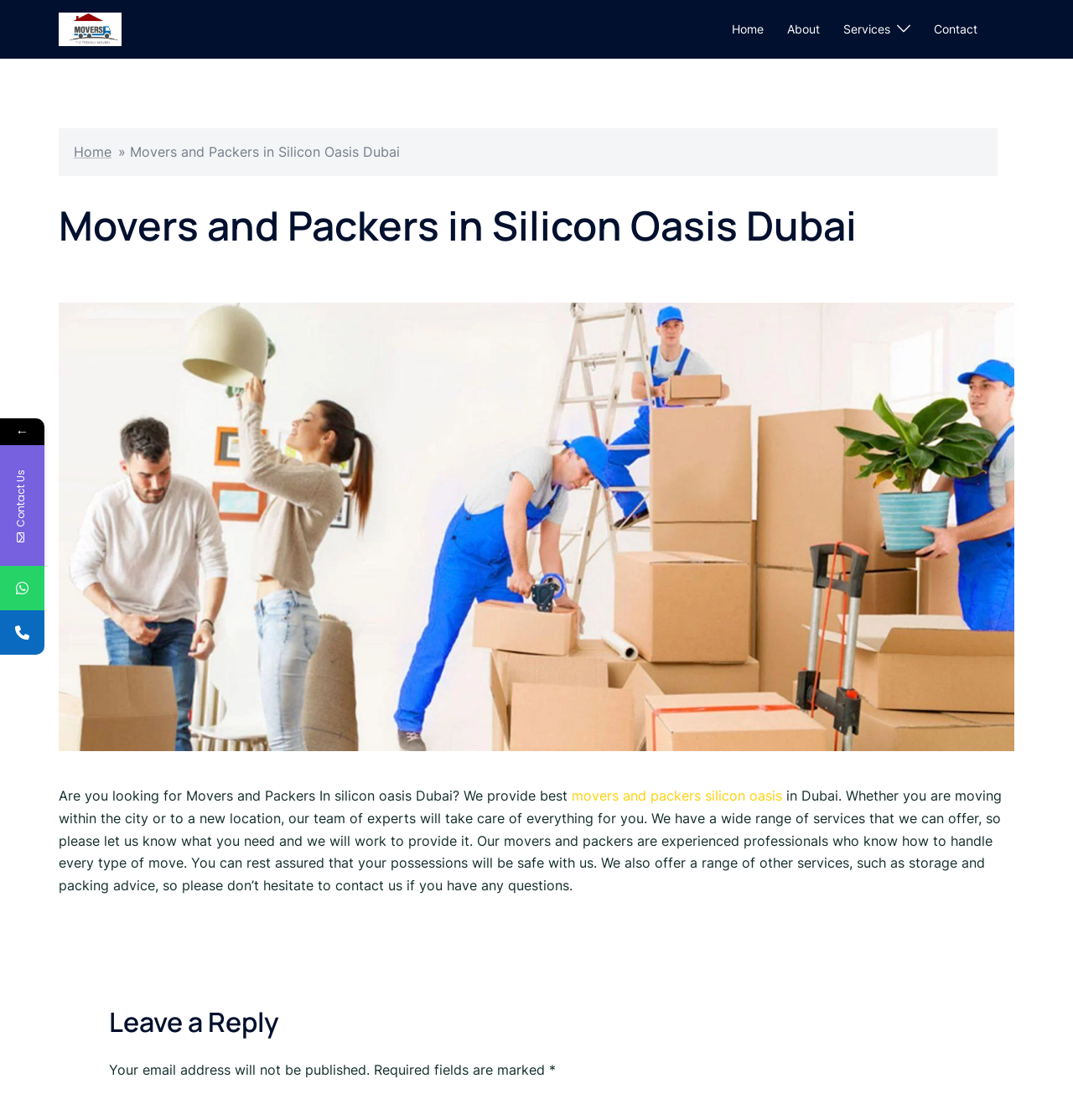Please find the bounding box coordinates of the element that needs to be clicked to perform the following instruction: "Click on 'movers and packers silicon oasis'". The bounding box coordinates should be four float numbers between 0 and 1, represented as [left, top, right, bottom].

[0.533, 0.703, 0.729, 0.718]